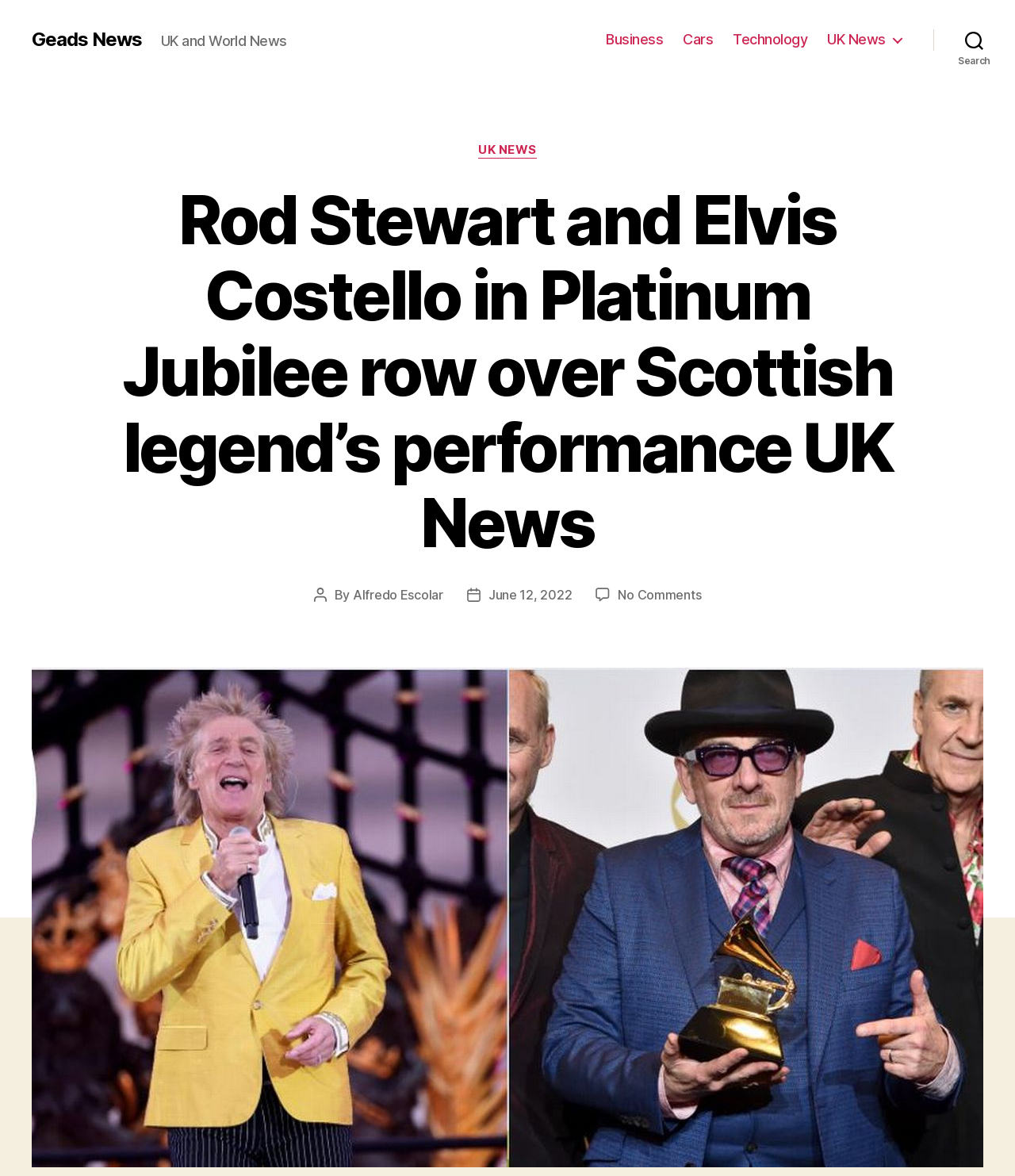Provide a brief response to the question below using one word or phrase:
What type of news is this webpage about?

UK News